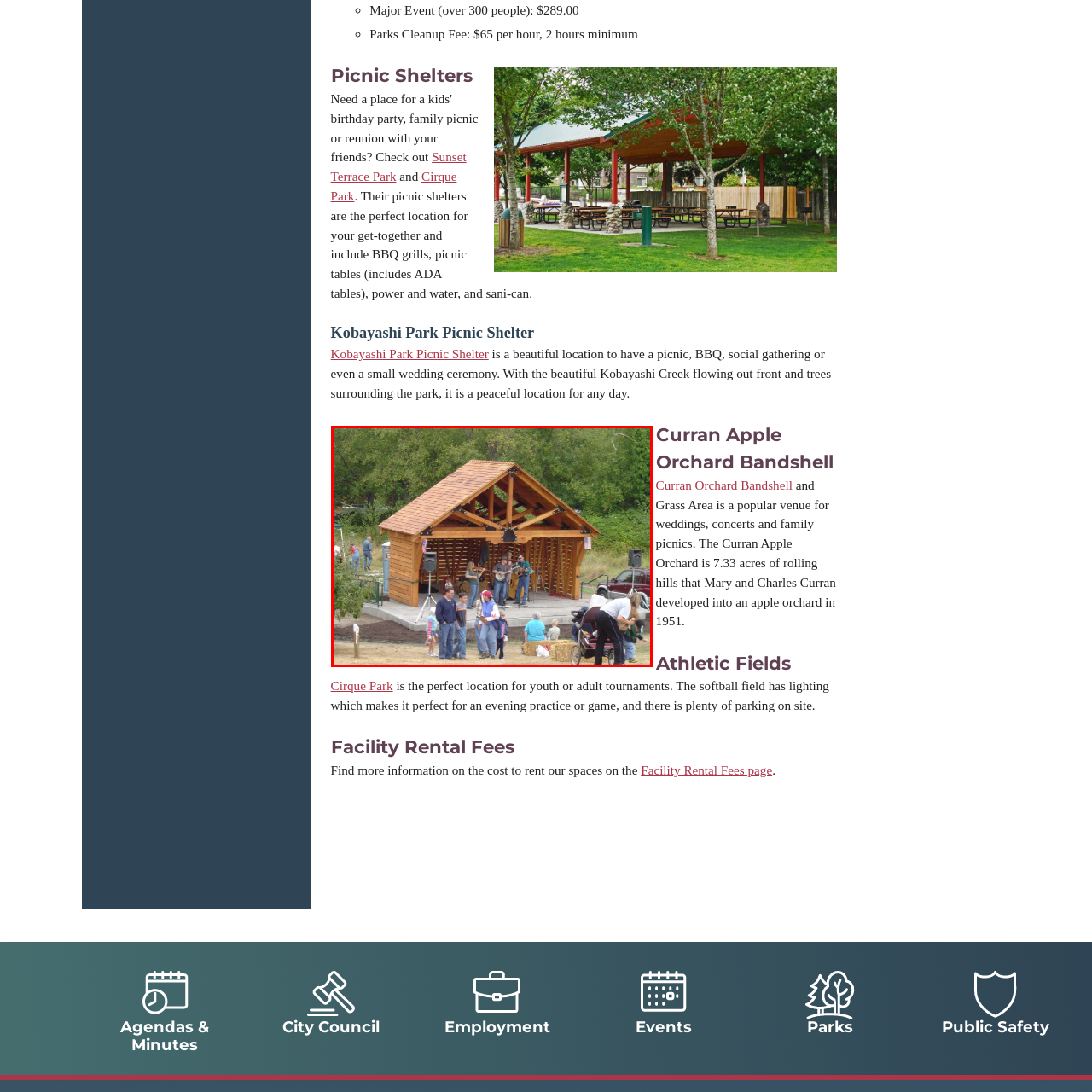Examine the portion of the image marked by the red rectangle, What type of events are held at the Curran Apple Orchard Bandshell? Answer concisely using a single word or phrase.

Community events